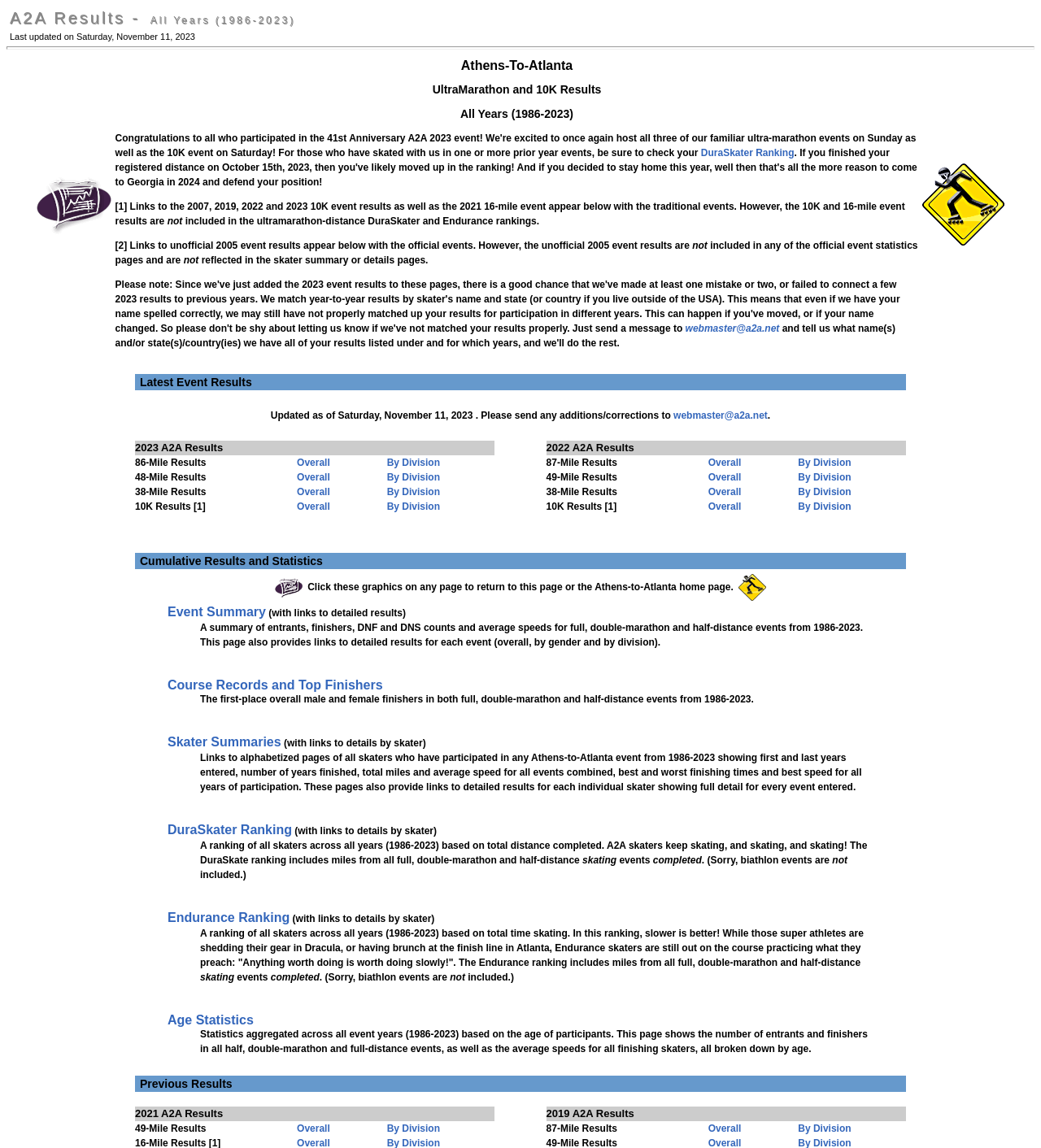Pinpoint the bounding box coordinates for the area that should be clicked to perform the following instruction: "Contact webmaster@a2a.net".

[0.658, 0.281, 0.749, 0.291]